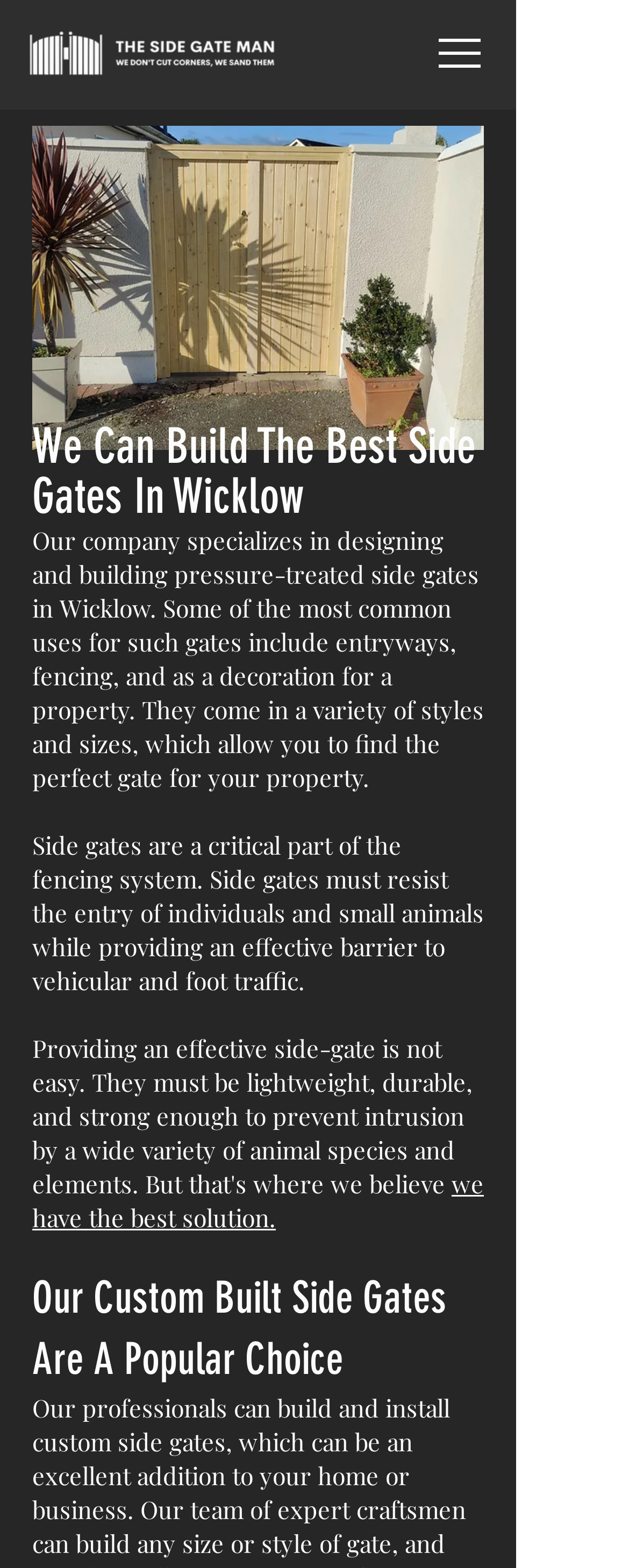Detail the webpage's structure and highlights in your description.

The webpage is about The Side Gate Man, a company that specializes in designing and building pressure-treated side gates in Wicklow. At the top left of the page, there is a link to "The Side Gate Man Dublin" accompanied by an image. On the top right, there is a navigation menu labeled "Site" with a button that has a popup menu, indicated by an image.

Below the navigation menu, there is a large image that takes up most of the width of the page, labeled "Side Gates In Wicklow". Underneath the image, there is a heading that reads "We Can Build The Best Side Gates In Wicklow". 

The main content of the page is a paragraph of text that describes the company's services, including designing and building pressure-treated side gates in Wicklow, and their various uses such as entryways, fencing, and decoration. 

Following this paragraph, there is another paragraph that highlights the importance of side gates in a fencing system, emphasizing their role in resisting entry and providing an effective barrier to traffic. 

At the bottom of the page, there is a link that reads "we have the best solution." Above this link, there is a heading that reads "Our Custom Built Side Gates Are A Popular Choice".